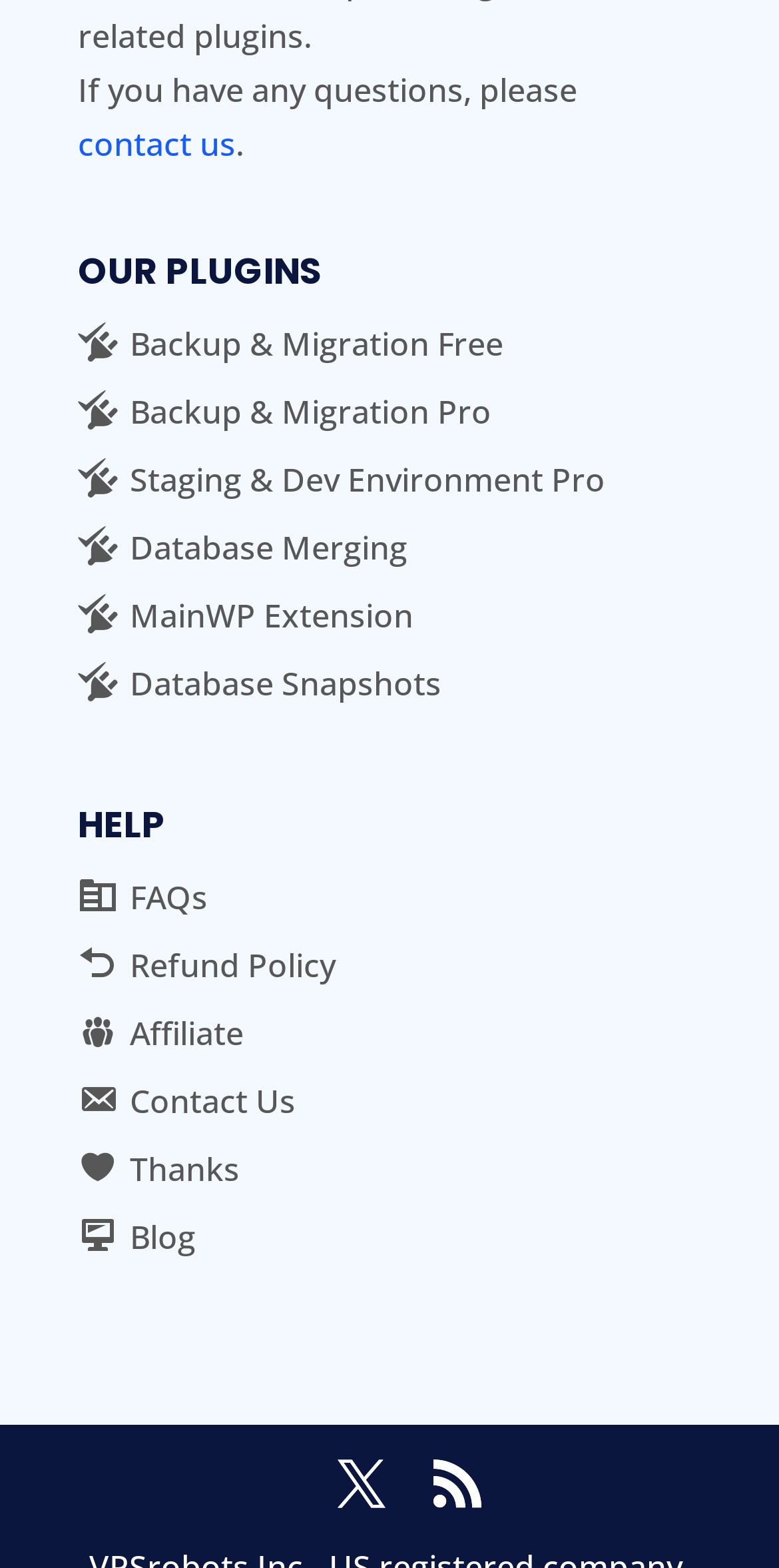Refer to the image and offer a detailed explanation in response to the question: What are the types of plugins offered?

By examining the links under the 'OUR PLUGINS' heading, we can see that the website offers various types of plugins, including Backup & Migration, Staging & Dev Environment, Database Merging, and MainWP Extension.